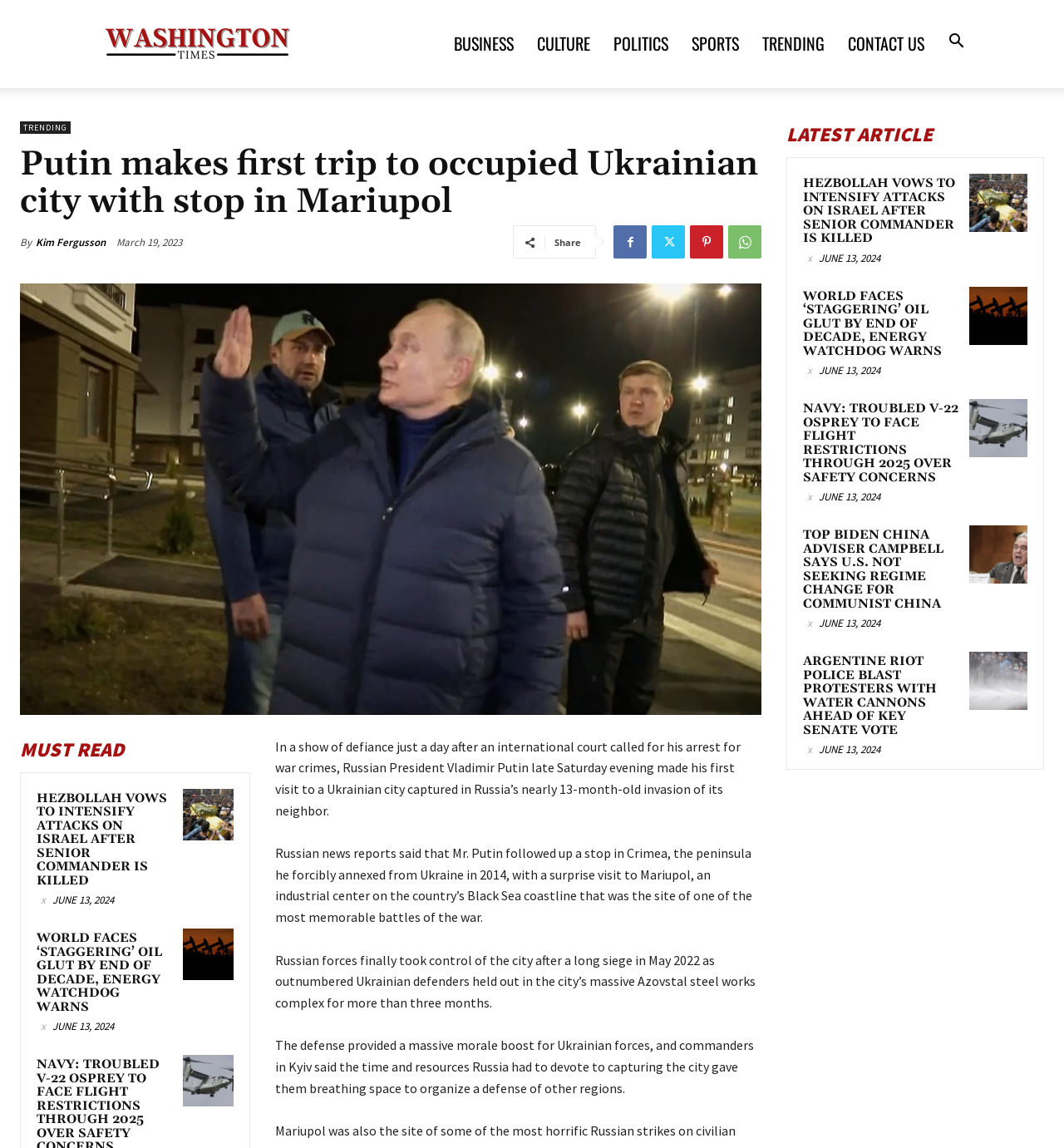Identify the bounding box coordinates for the element you need to click to achieve the following task: "Read the 'MUST READ' article 'Hezbollah vows to intensify attacks on Israel after senior commander is killed'". Provide the bounding box coordinates as four float numbers between 0 and 1, in the form [left, top, right, bottom].

[0.172, 0.687, 0.22, 0.732]